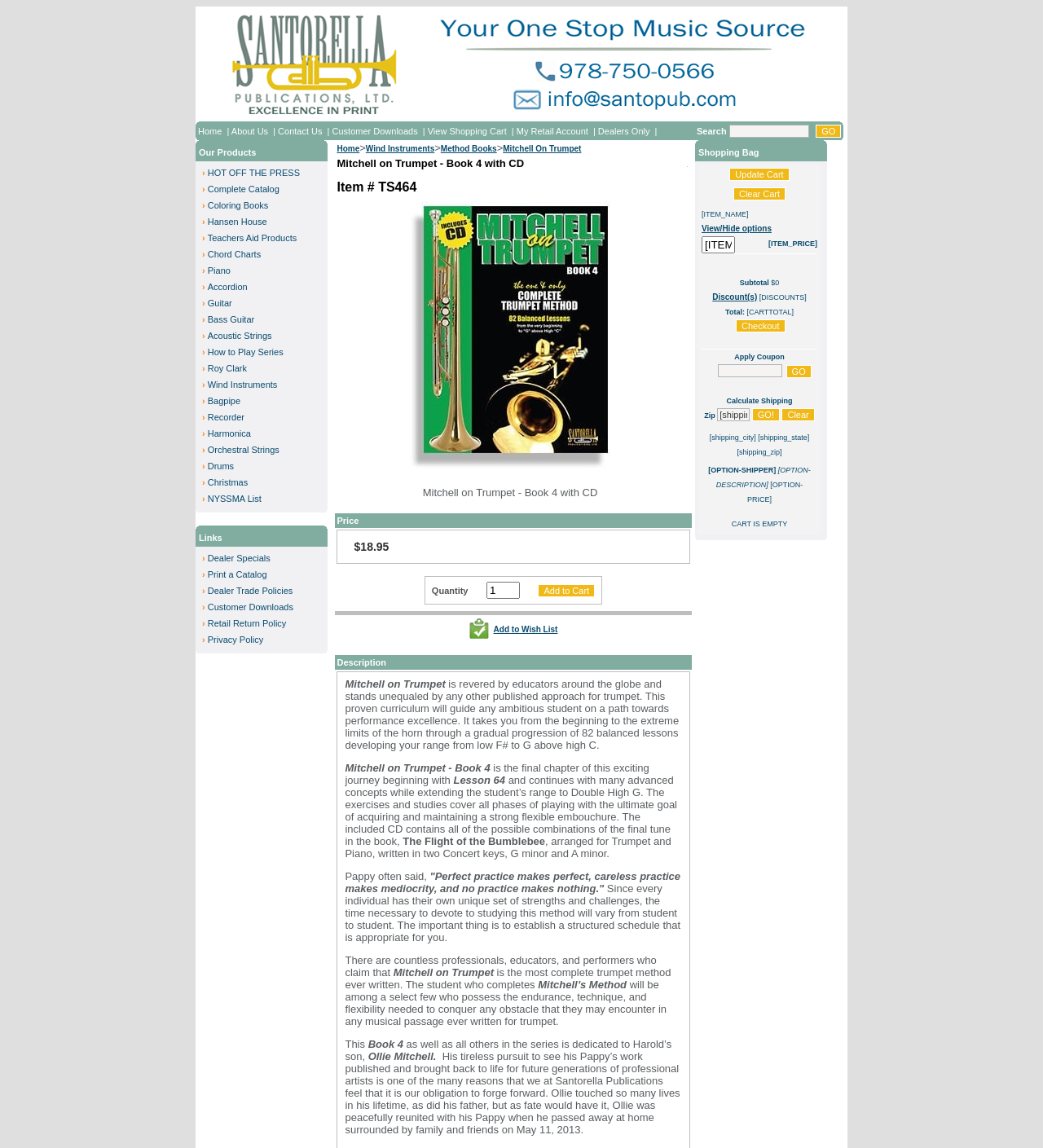Locate the bounding box coordinates of the clickable region to complete the following instruction: "Click About Us."

[0.22, 0.11, 0.264, 0.119]